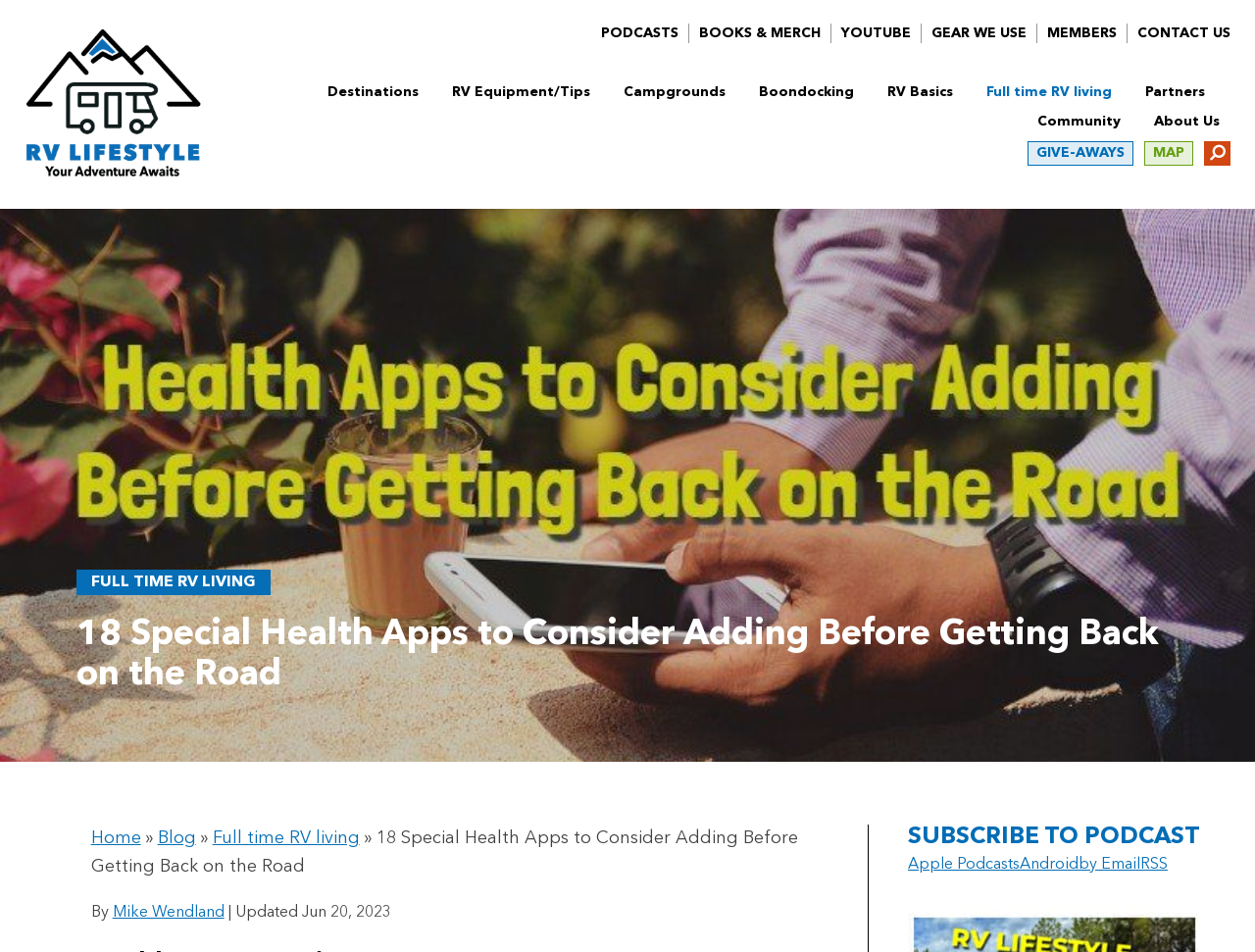Determine the bounding box coordinates of the target area to click to execute the following instruction: "Click on the 'RV Lifestyle' link."

[0.02, 0.022, 0.161, 0.04]